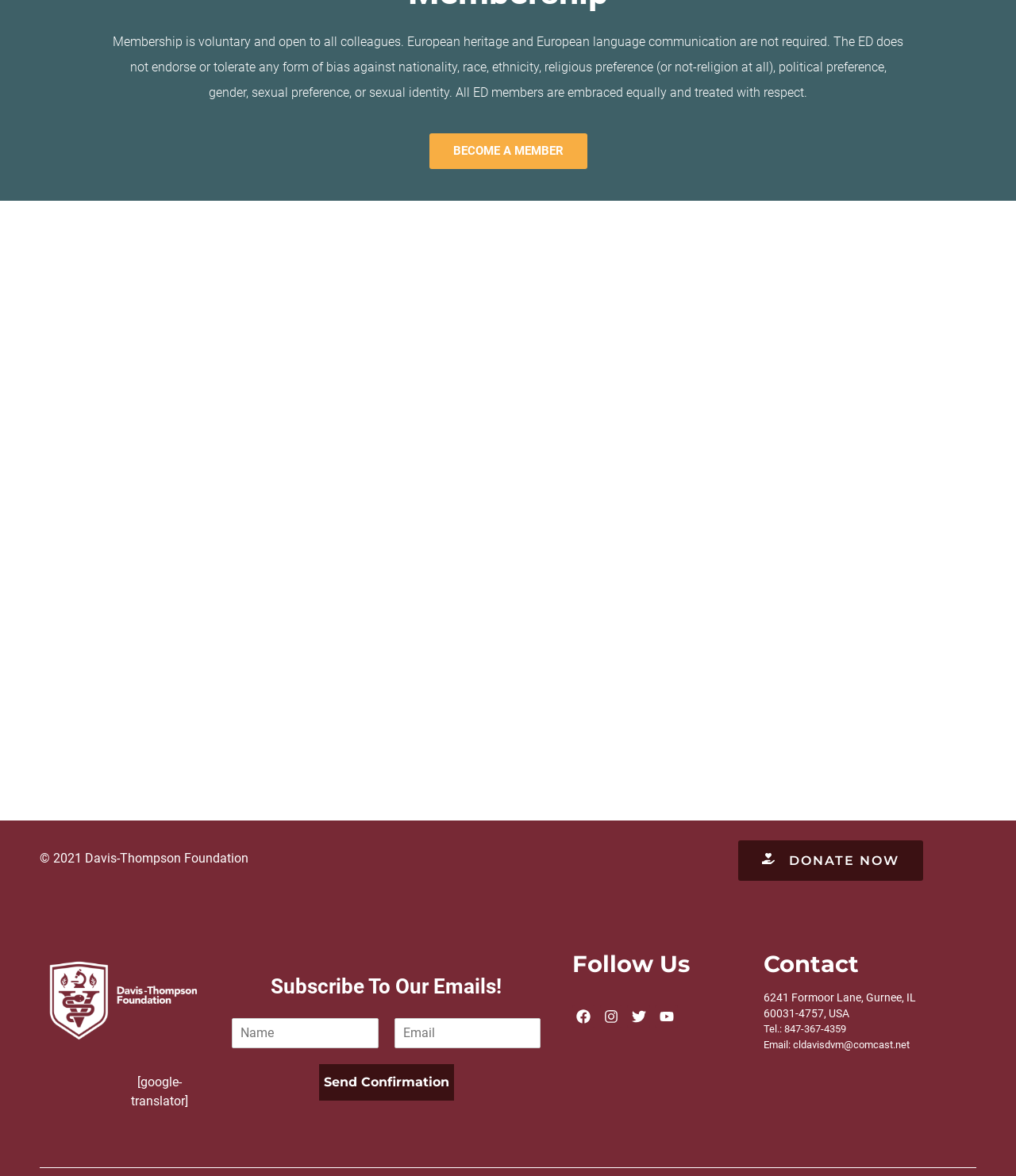Pinpoint the bounding box coordinates of the element that must be clicked to accomplish the following instruction: "search for something". The coordinates should be in the format of four float numbers between 0 and 1, i.e., [left, top, right, bottom].

None